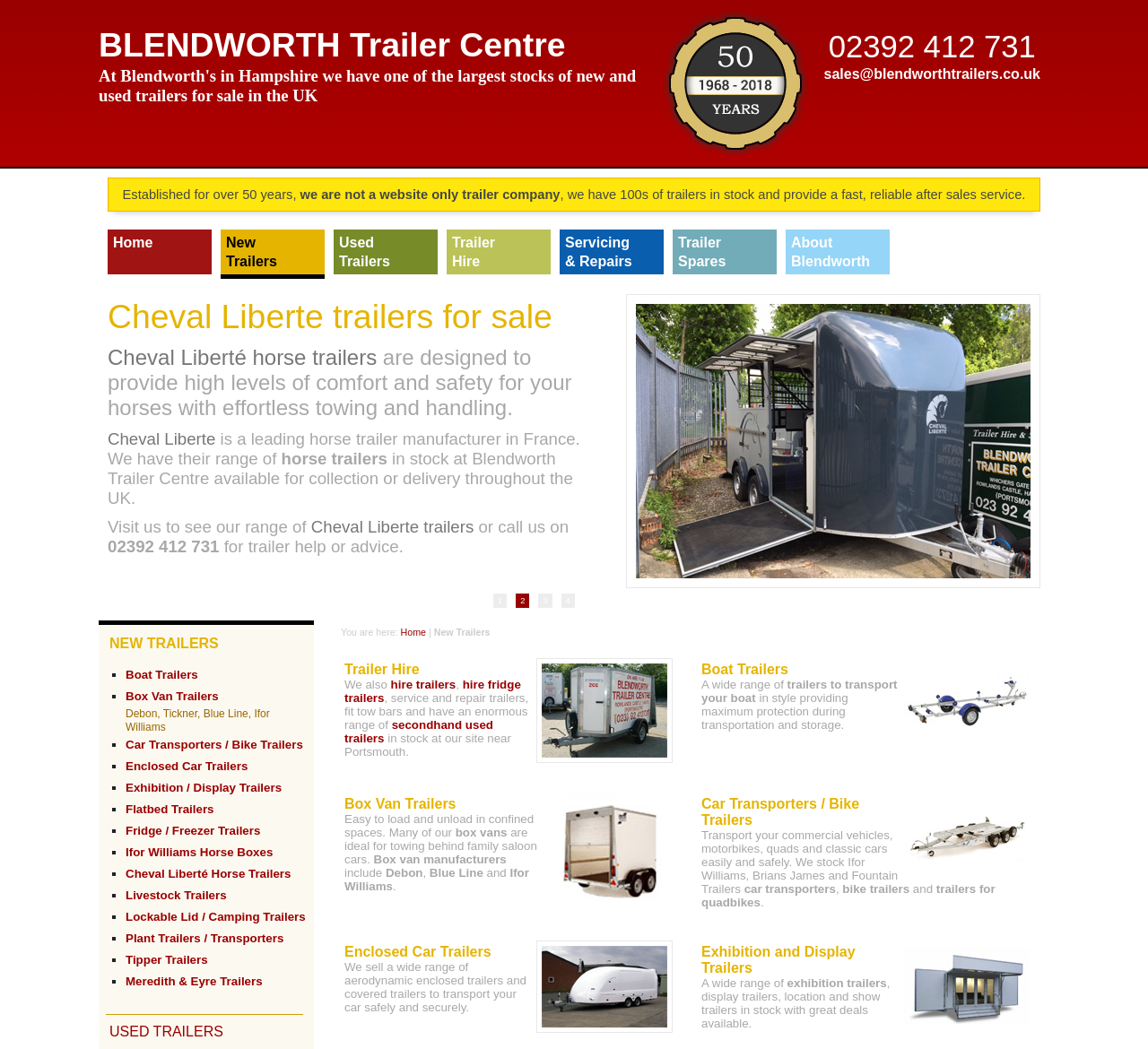How long has Blendworth Trailer Centre been in business?
Could you give a comprehensive explanation in response to this question?

The webpage states that Blendworth Trailer Centre has been established for over 50 years, indicating that the business has a long history and extensive experience in the trailer sales and hire industry.